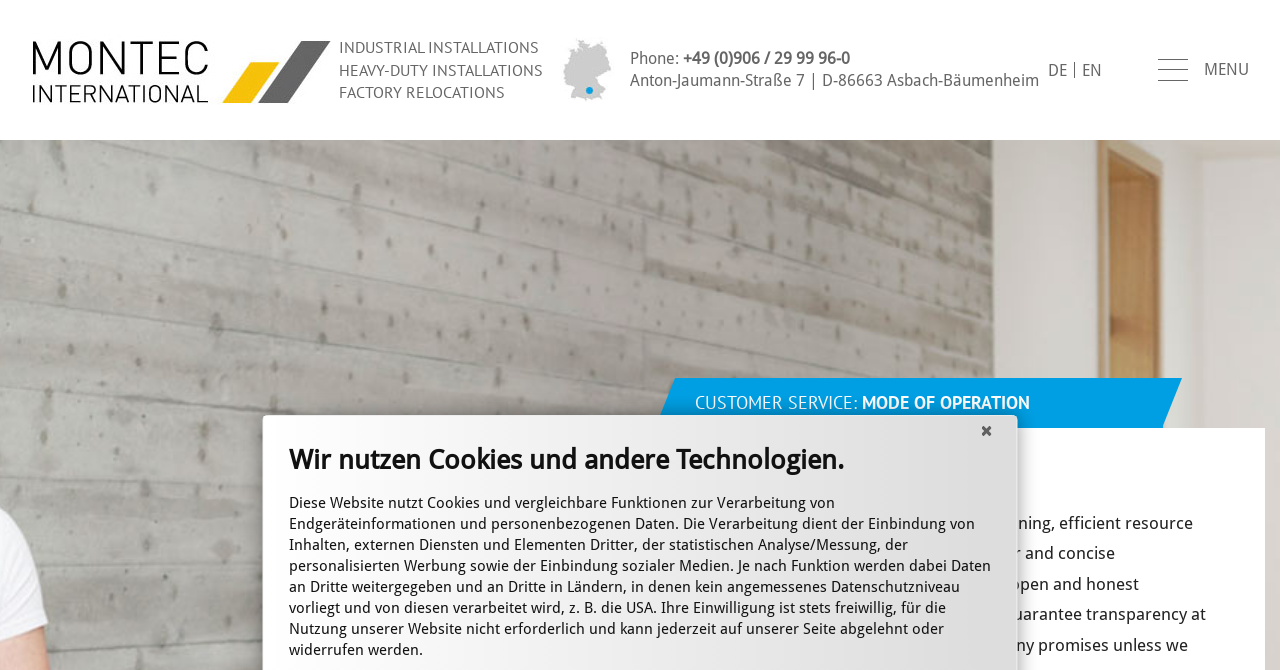What languages are available?
Give a comprehensive and detailed explanation for the question.

The available languages are obtained from the link elements with the texts 'DE' and 'EN'.